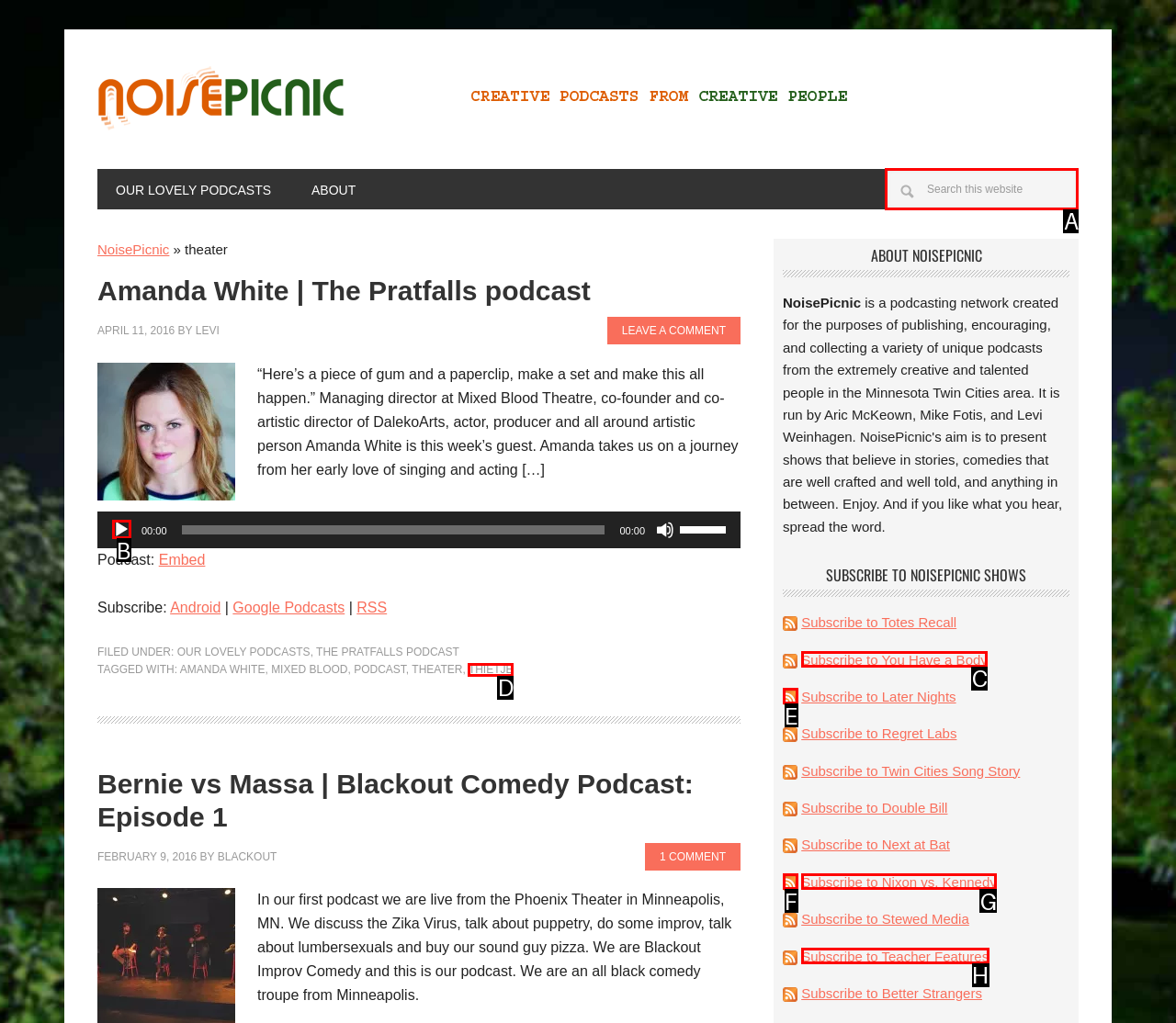Which lettered option should be clicked to achieve the task: View Aytug Ozkan's profile? Choose from the given choices.

None